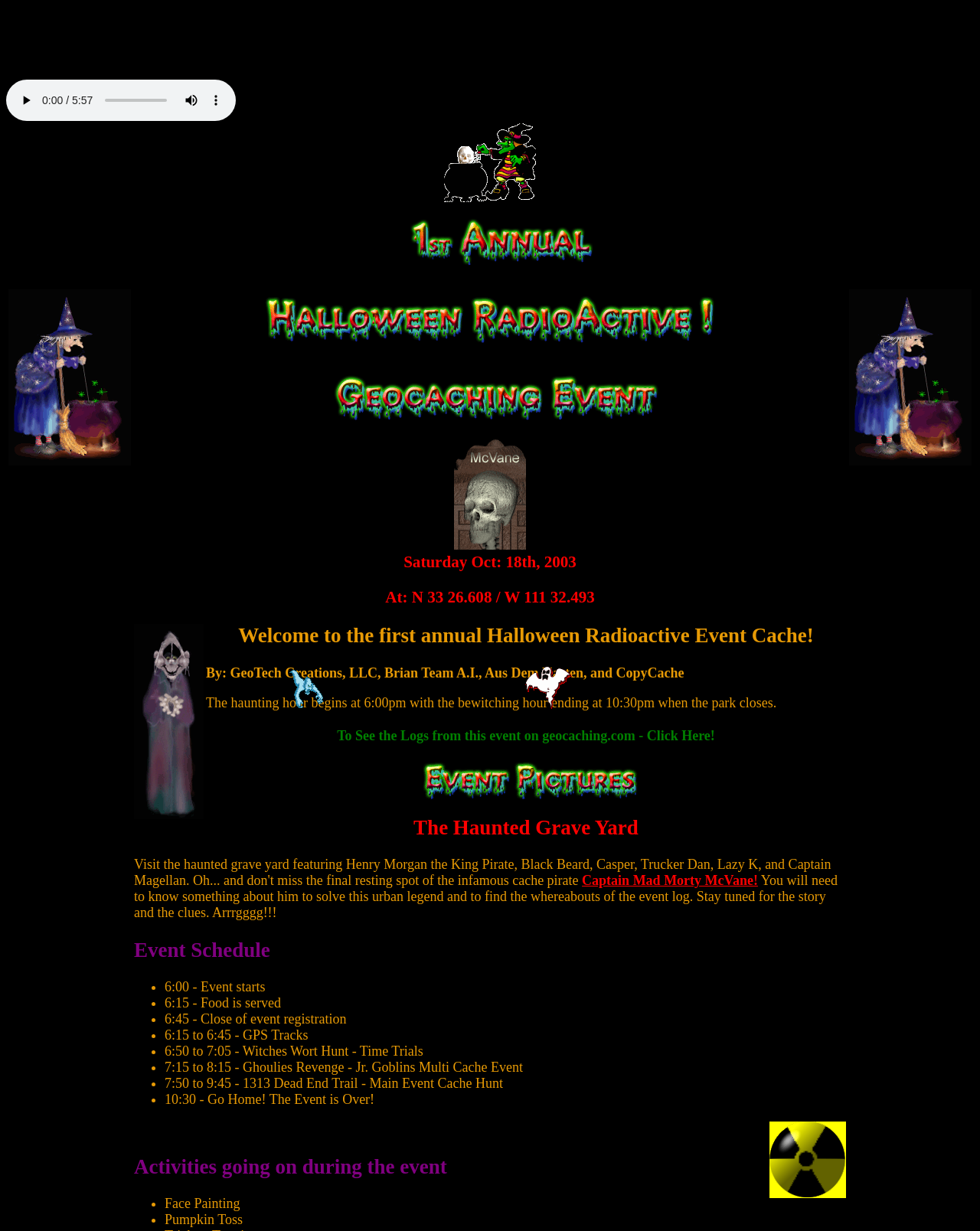Generate a comprehensive caption for the webpage you are viewing.

This webpage appears to be an event page for the "Halloween Radioactive Event Cache" held on Saturday, October 18th, 2003. The page is divided into sections, with a table layout at the top featuring several images and text elements.

At the top-left corner, there is a small image, and below it, a table with two rows and three columns. The first row contains an image, and the second row has two images on the left and right sides, respectively. The images are of various sizes, with some taking up more space than others.

Below the table, there is a heading that reads "Saturday Oct: 18th, 2003" followed by another heading that provides the event location. There is also an image and a heading that welcomes visitors to the event.

The main content of the page is organized into sections, with headings that describe the different activities and schedules. There is a section for the event schedule, which lists the timings for various activities, including the start of the event, food service, and the close of event registration. Another section describes the activities that will take place during the event, including face painting and pumpkin tossing.

Throughout the page, there are several images, including a logo, icons, and decorative elements. The text is organized into headings, paragraphs, and lists, making it easy to read and understand. Overall, the page provides a clear and concise overview of the event, including its schedule, activities, and location.